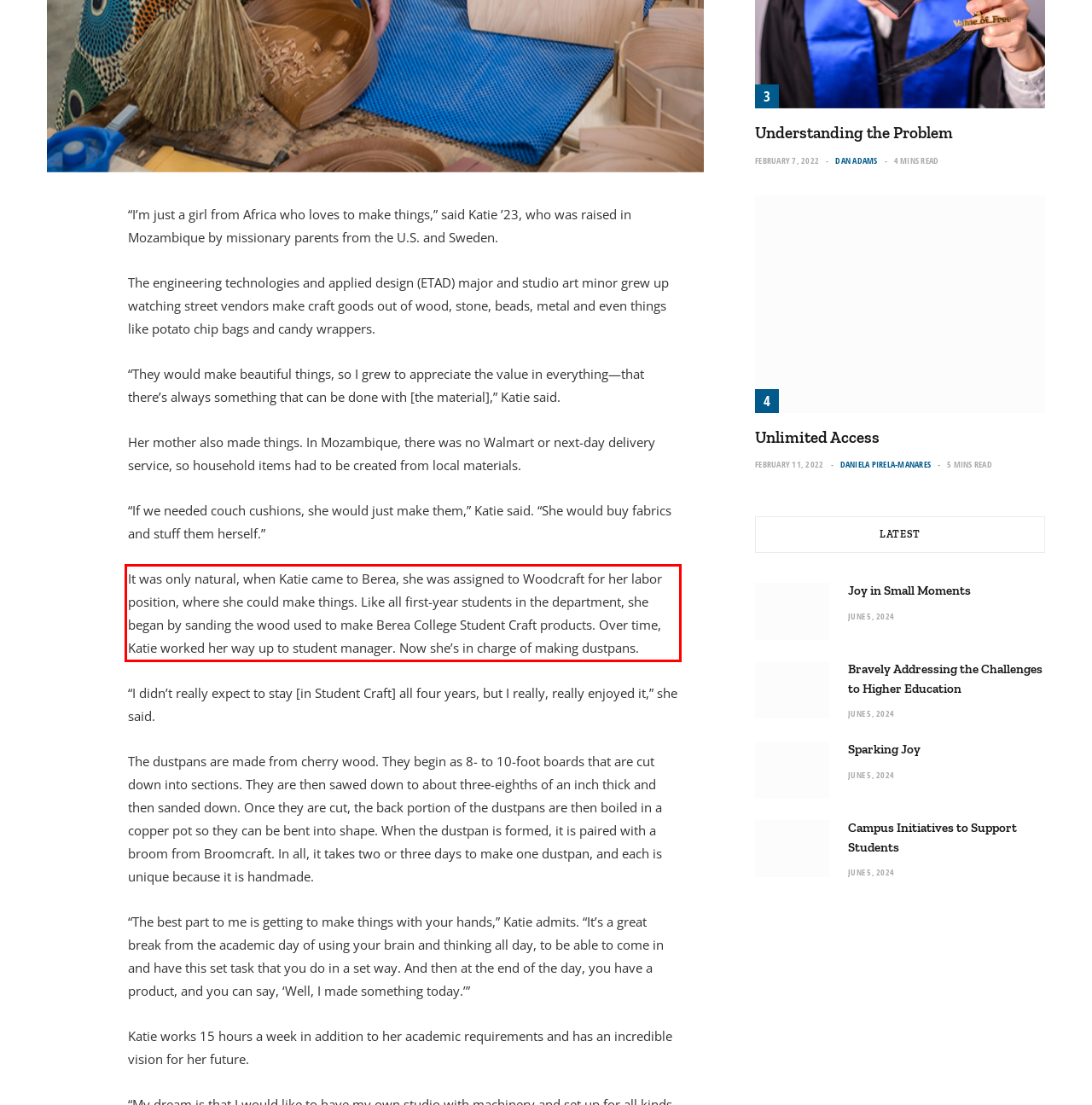You have a screenshot of a webpage where a UI element is enclosed in a red rectangle. Perform OCR to capture the text inside this red rectangle.

It was only natural, when Katie came to Berea, she was assigned to Woodcraft for her labor position, where she could make things. Like all first-year students in the department, she began by sanding the wood used to make Berea College Student Craft products. Over time, Katie worked her way up to student manager. Now she’s in charge of making dustpans.